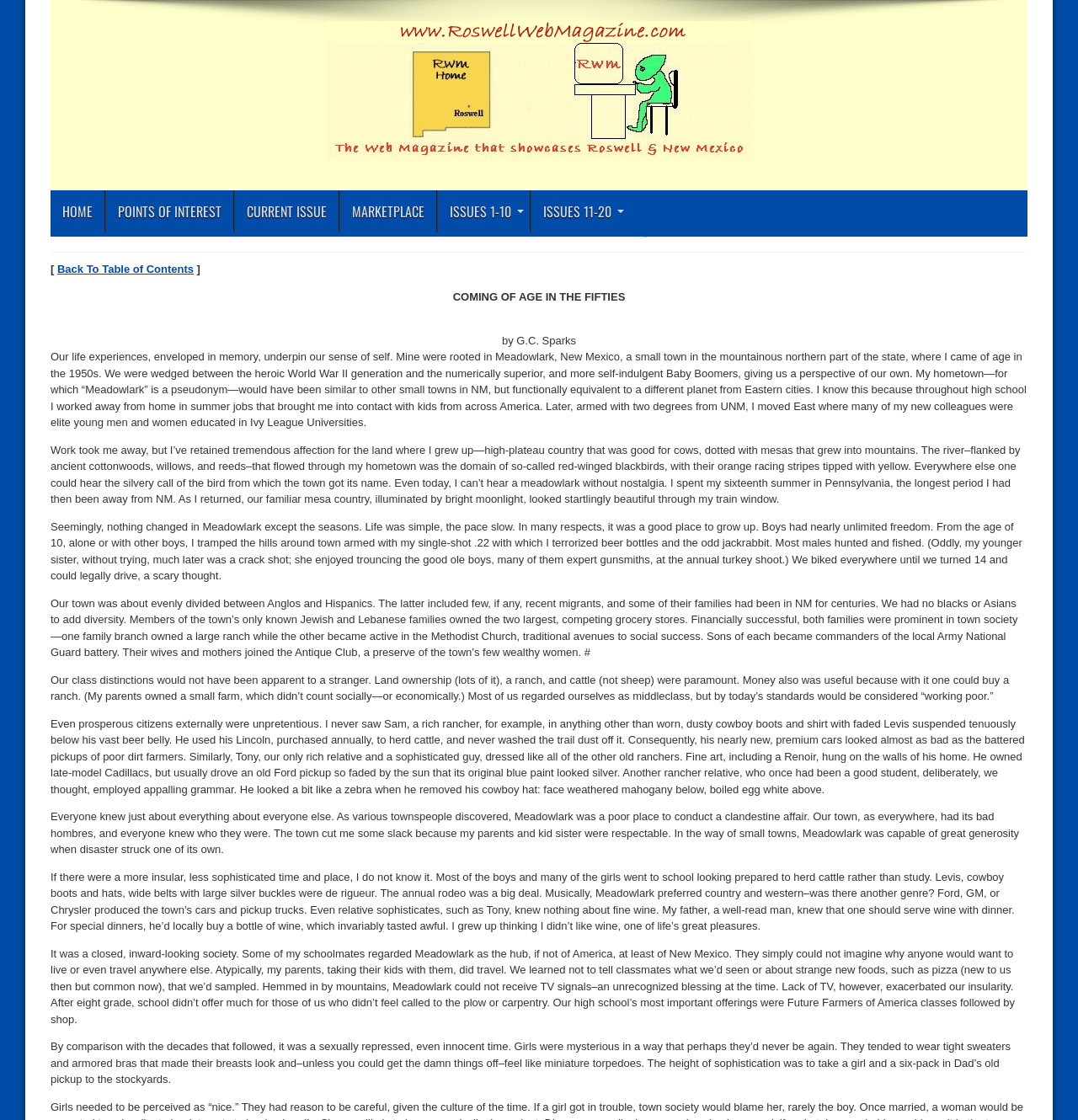Please identify the bounding box coordinates of the area I need to click to accomplish the following instruction: "Click the 'Back To Table of Contents' link".

[0.053, 0.235, 0.18, 0.246]